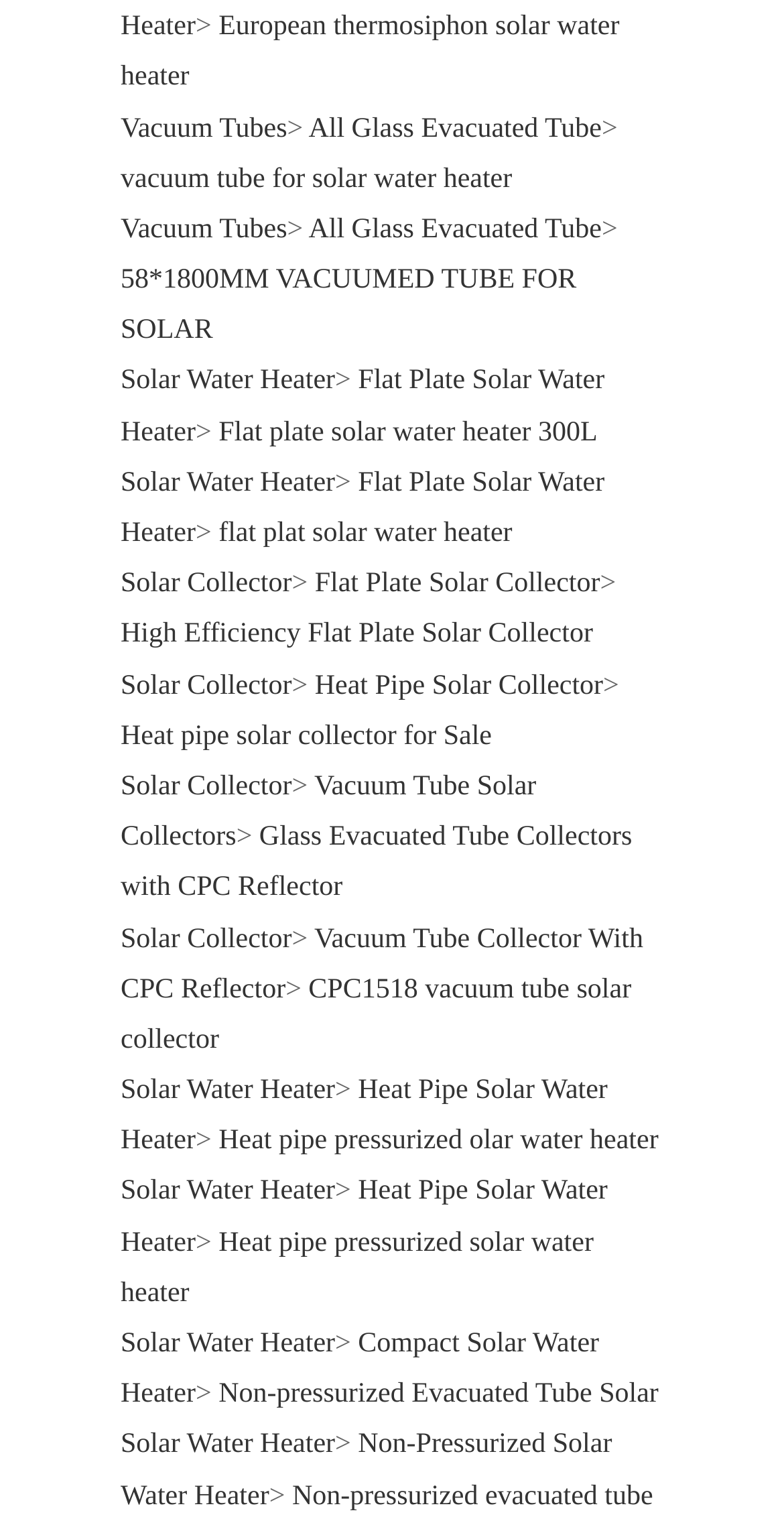Are there any non-pressurized solar water heaters listed?
Kindly answer the question with as much detail as you can.

By searching through the links and text on the webpage, I found that there are indeed non-pressurized solar water heaters listed, including the 'Non-Pressurized Evacuated Tube Solar' and 'Non-Pressurized Solar Water Heater' products.